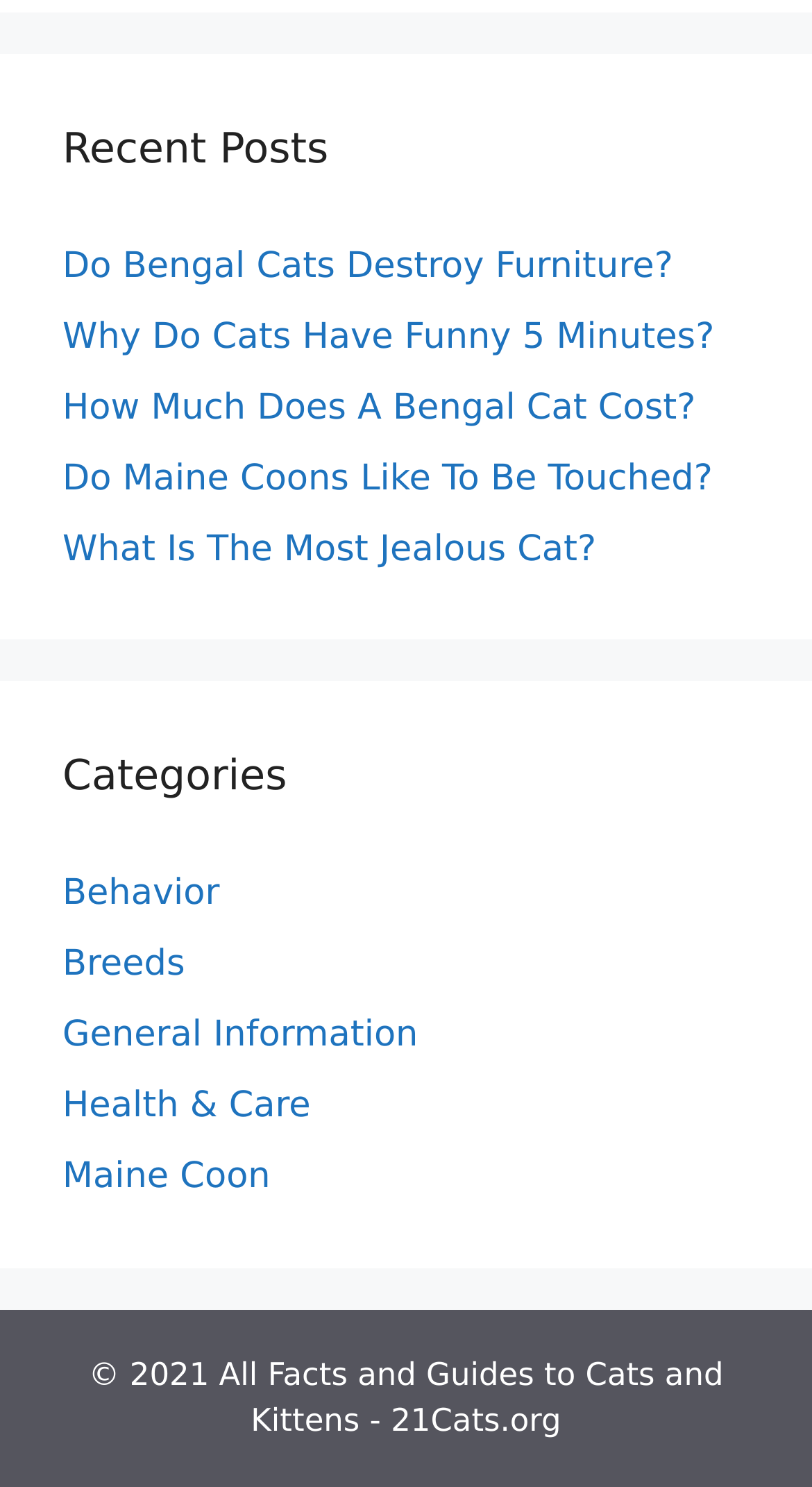Identify the bounding box of the HTML element described as: "Do Bengal Cats Destroy Furniture?".

[0.077, 0.165, 0.829, 0.193]